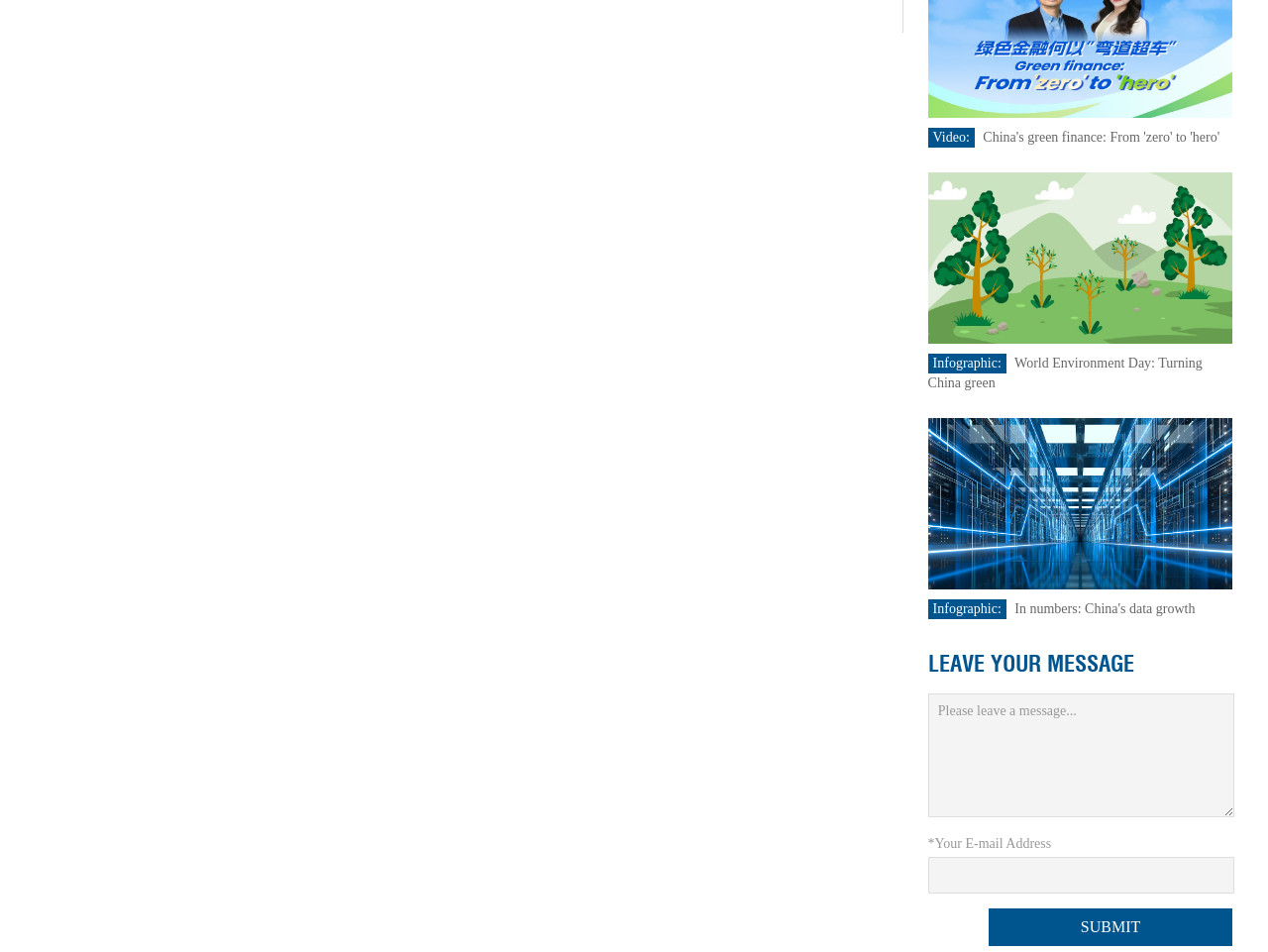Find the bounding box coordinates for the area that must be clicked to perform this action: "Submit the form".

[0.78, 0.955, 0.972, 0.994]